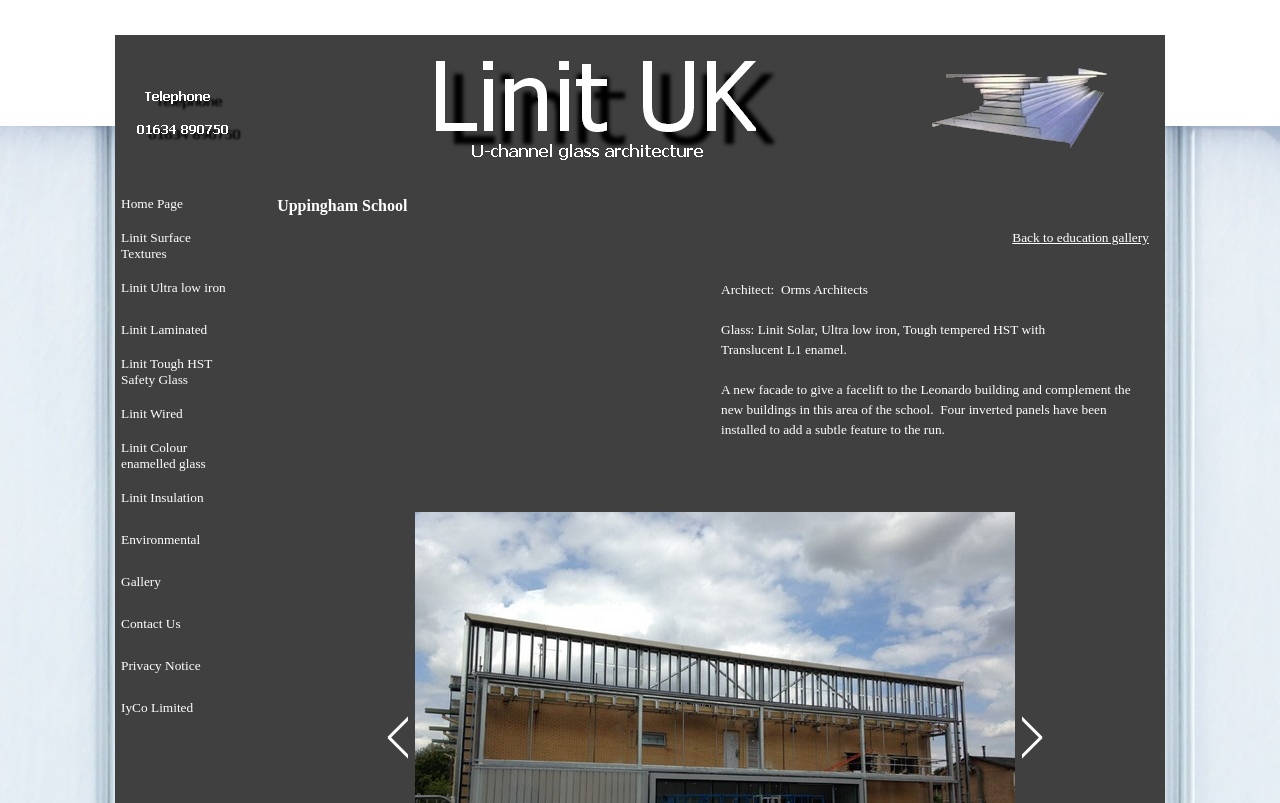Please answer the following query using a single word or phrase: 
What type of glass is used in the facade?

Linit Solar, Ultra low iron, Tough tempered HST